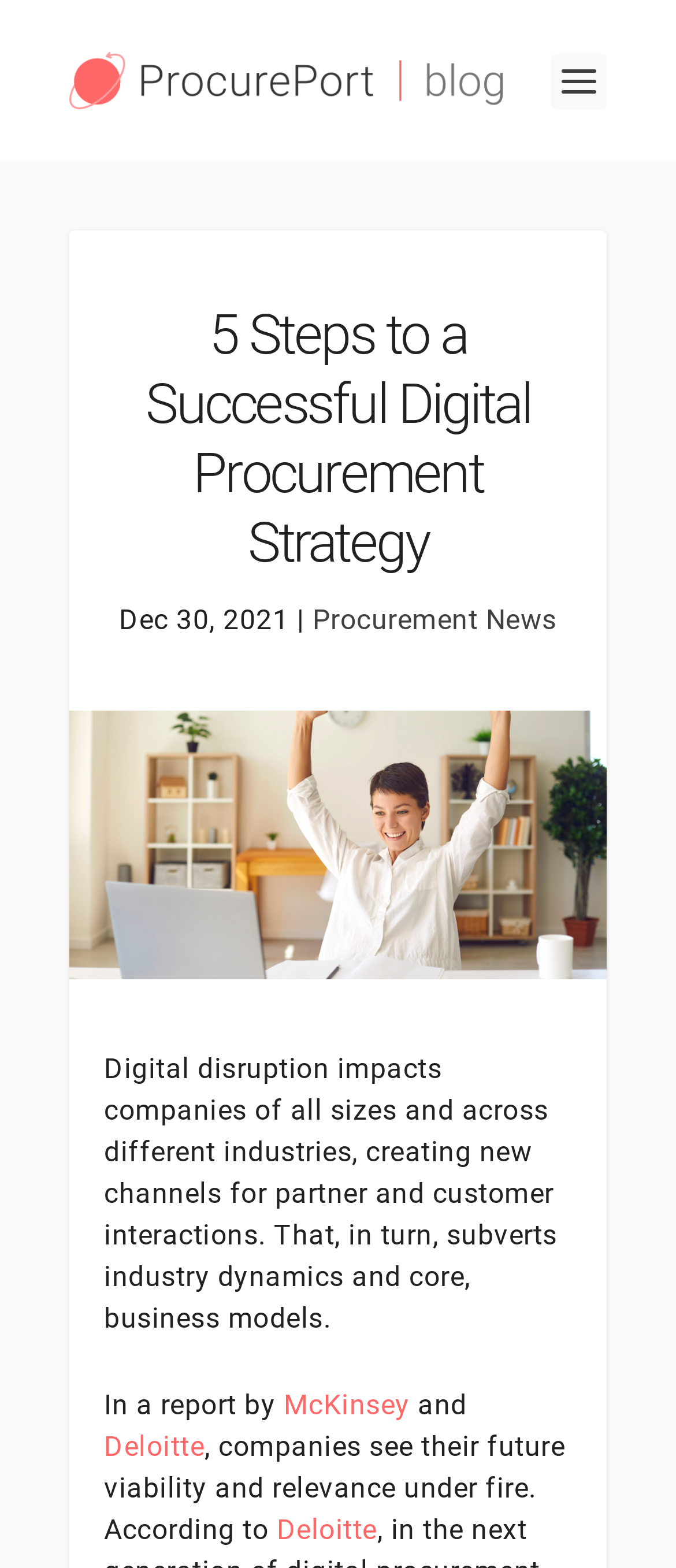How many images are on the webpage?
Give a single word or phrase answer based on the content of the image.

2